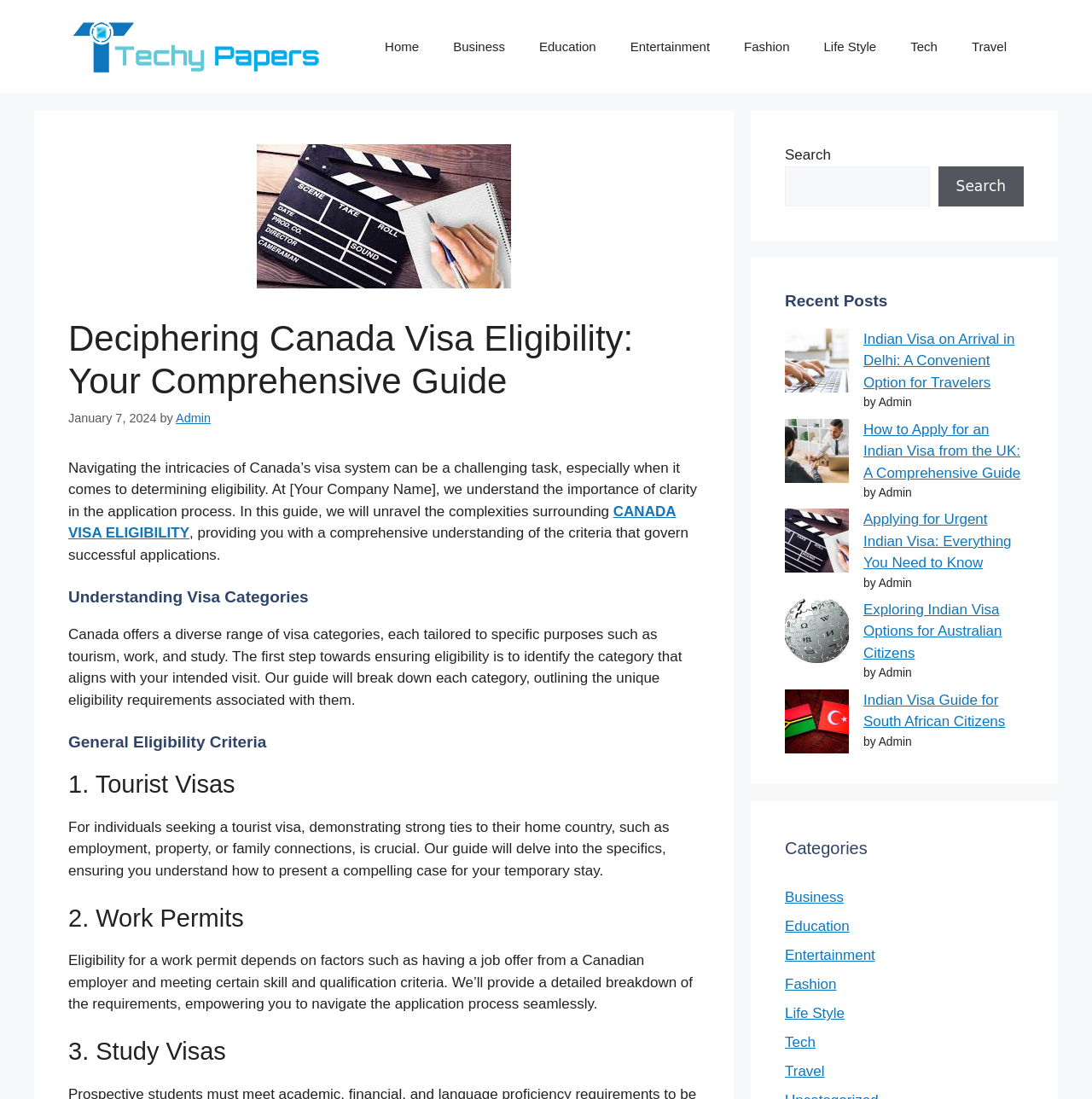Construct a thorough caption encompassing all aspects of the webpage.

This webpage is a comprehensive guide to deciphering Canada visa eligibility. At the top, there is a banner with a link to "Techy Papers" and an image of the same. Below the banner, there is a primary navigation menu with links to various categories such as Home, Business, Education, Entertainment, Fashion, Life Style, Tech, and Travel.

The main content of the webpage is divided into sections, starting with a heading that matches the title of the webpage. Below the heading, there is a brief introduction to the importance of understanding Canada's visa system and the purpose of the guide.

The first section is about understanding visa categories, which explains that Canada offers various visa categories for different purposes such as tourism, work, and study. The section provides an overview of the unique eligibility requirements associated with each category.

The next section is about general eligibility criteria, followed by specific sections for tourist visas, work permits, and study visas. Each of these sections provides detailed information on the eligibility requirements and criteria for the respective visa types.

On the right side of the webpage, there is a complementary section that contains a search bar and a list of recent posts. The recent posts section displays links to various articles, including "Indian Visa on Arrival in Delhi: A Convenient Option for Travelers", "How to Apply for an Indian Visa from the UK: A Comprehensive Guide", and others. Each post is accompanied by the author's name, "Admin".

Below the recent posts section, there is a list of categories, including Business, Education, Entertainment, Fashion, Life Style, Tech, and Travel, with links to each category.